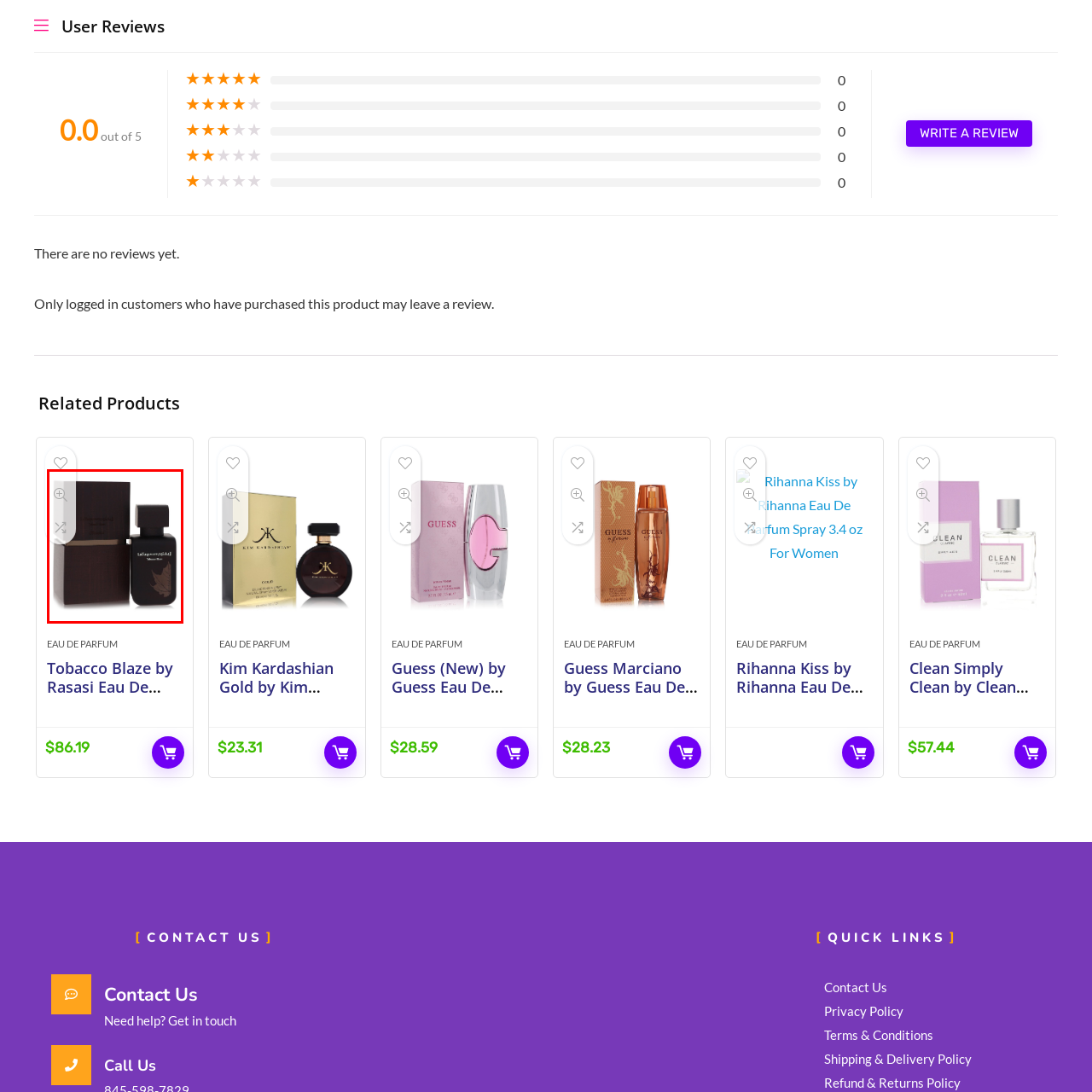Describe extensively the image that is contained within the red box.

The image features a stylish perfume bottle from the fragrance "Tobacco Blaze by Rasasi." The bottle showcases an elegant black design, with a minimalist square shape and a sleek cap. Positioned next to the bottle is an equally refined, dark-hued box that complements the sophisticated look of the perfume. This fragrance is described as a bold scent for men, ideal for those who appreciate rich, warm notes that evoke a sense of luxury. It visually represents a high-end product, reflecting a trendy aesthetic suitable for various occasions. The packaging and design contribute to its appeal among fragrance enthusiasts.